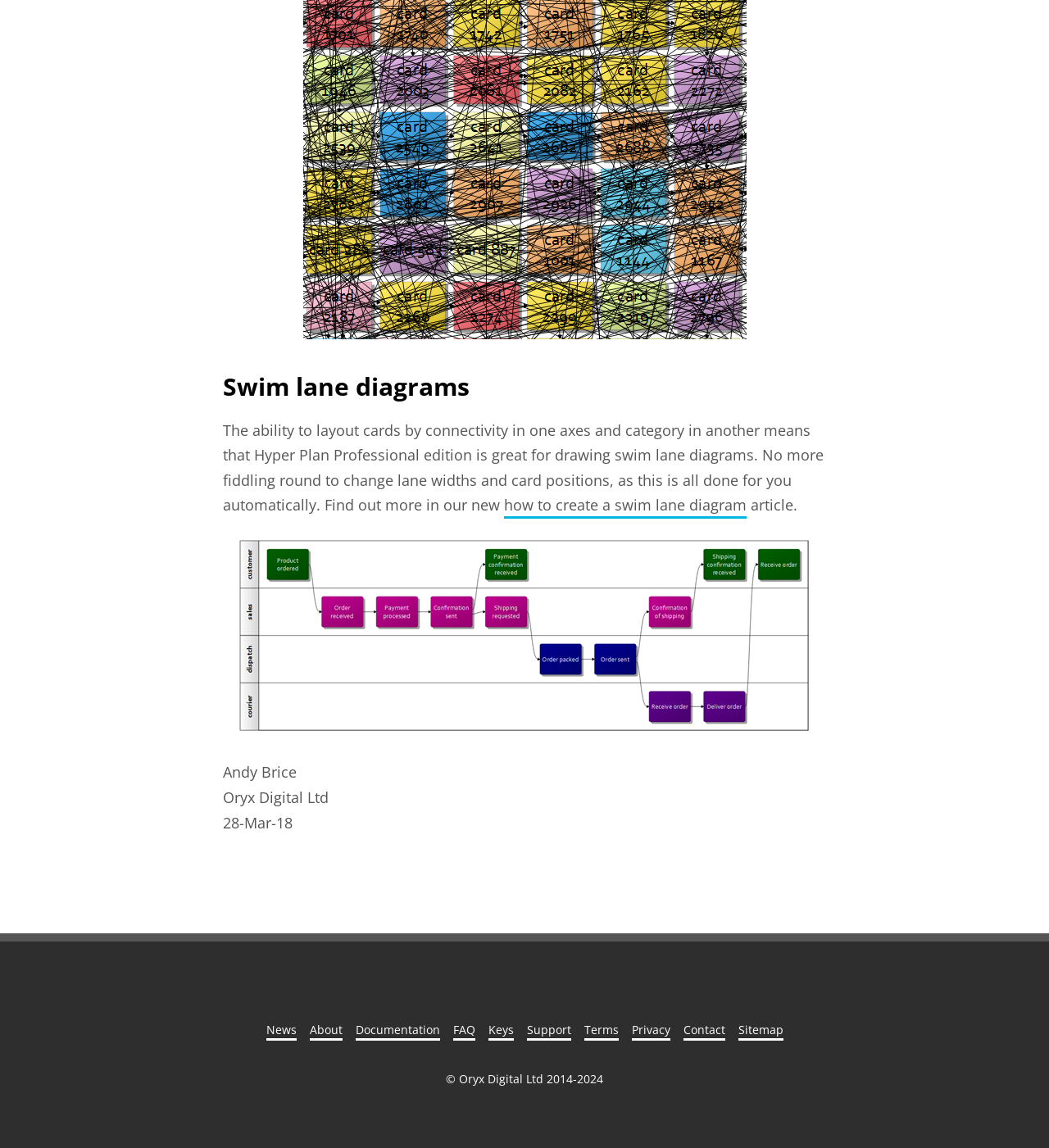Show the bounding box coordinates for the HTML element described as: "Terms".

[0.557, 0.889, 0.589, 0.906]